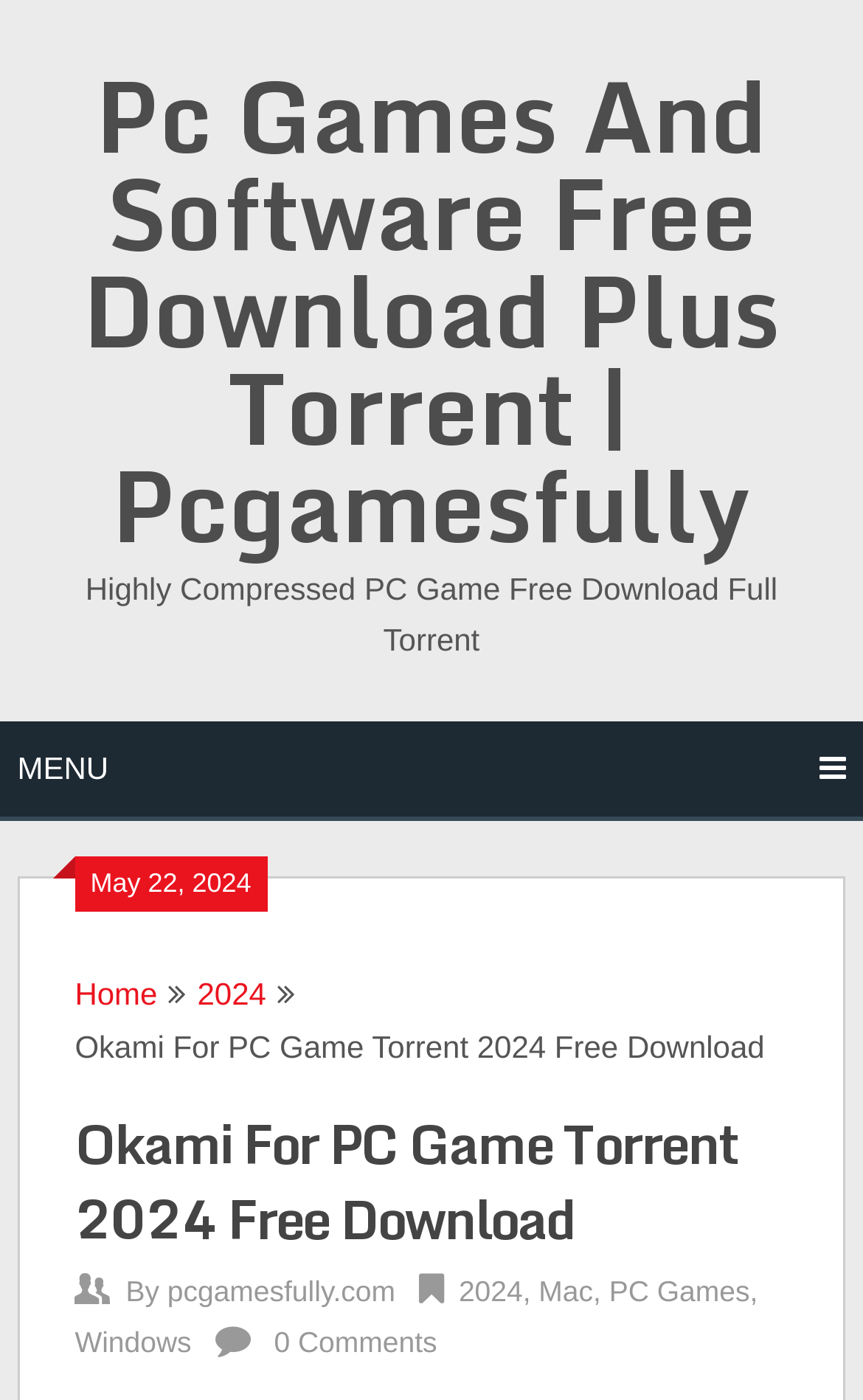Identify the bounding box coordinates of the part that should be clicked to carry out this instruction: "go to home page".

[0.087, 0.697, 0.182, 0.722]